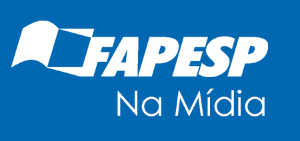Give a thorough explanation of the image.

The image features the logo of "FAPESP Na Mídia," prominently displayed against a bright blue background. The logo prominently includes the acronym "FAPESP" in bold white letters, accompanied by the phrase "Na Mídia," also in white but with a slightly different font style. This design emphasizes FAPESP's presence and influence in the media landscape, reflecting its role in supporting research and innovation in Brazil. The logo conveys a sense of professionalism and authority, highlighting the foundation's commitment to disseminating knowledge and information.